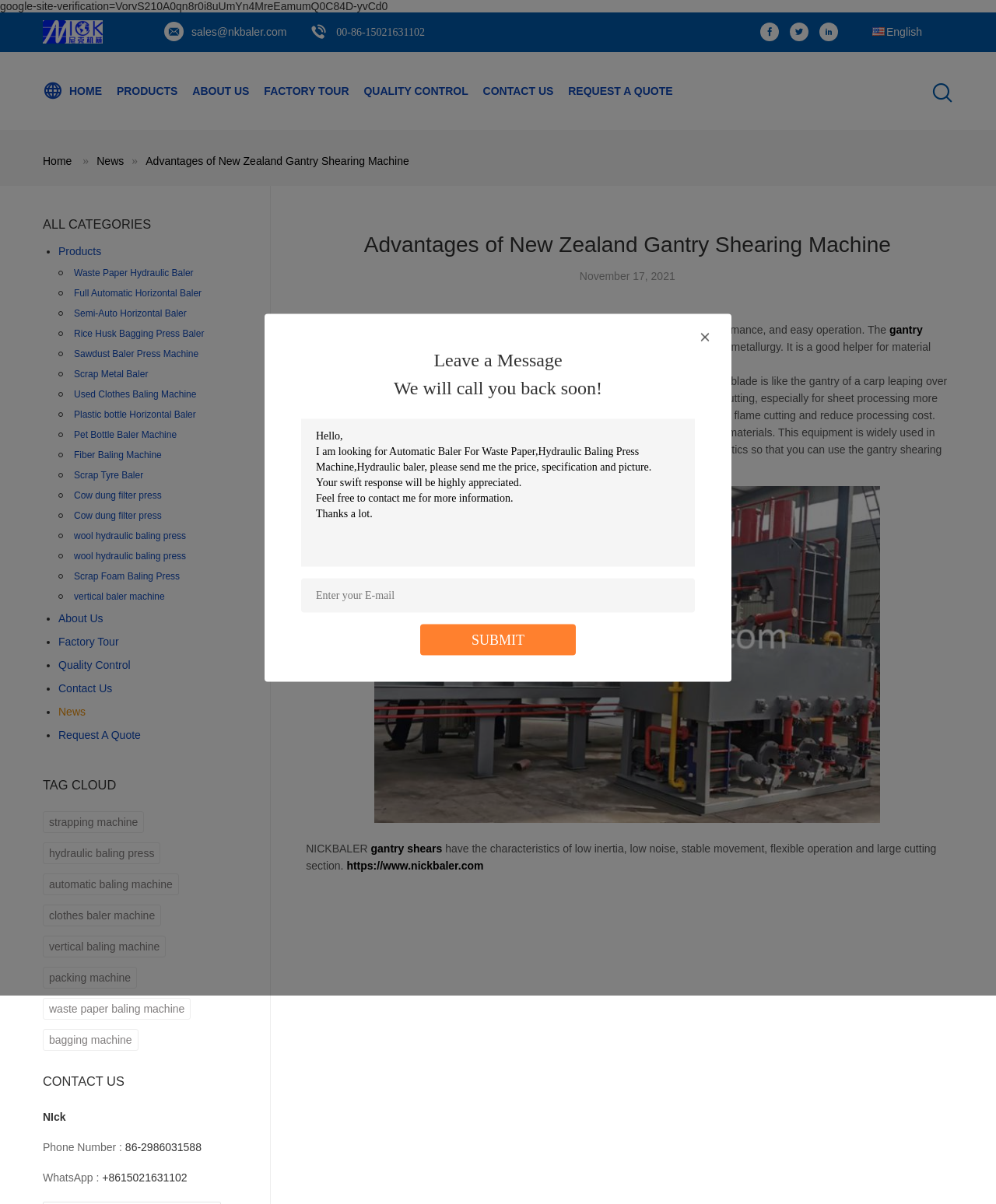Locate the bounding box coordinates of the segment that needs to be clicked to meet this instruction: "Click the link to contact us".

[0.485, 0.043, 0.556, 0.108]